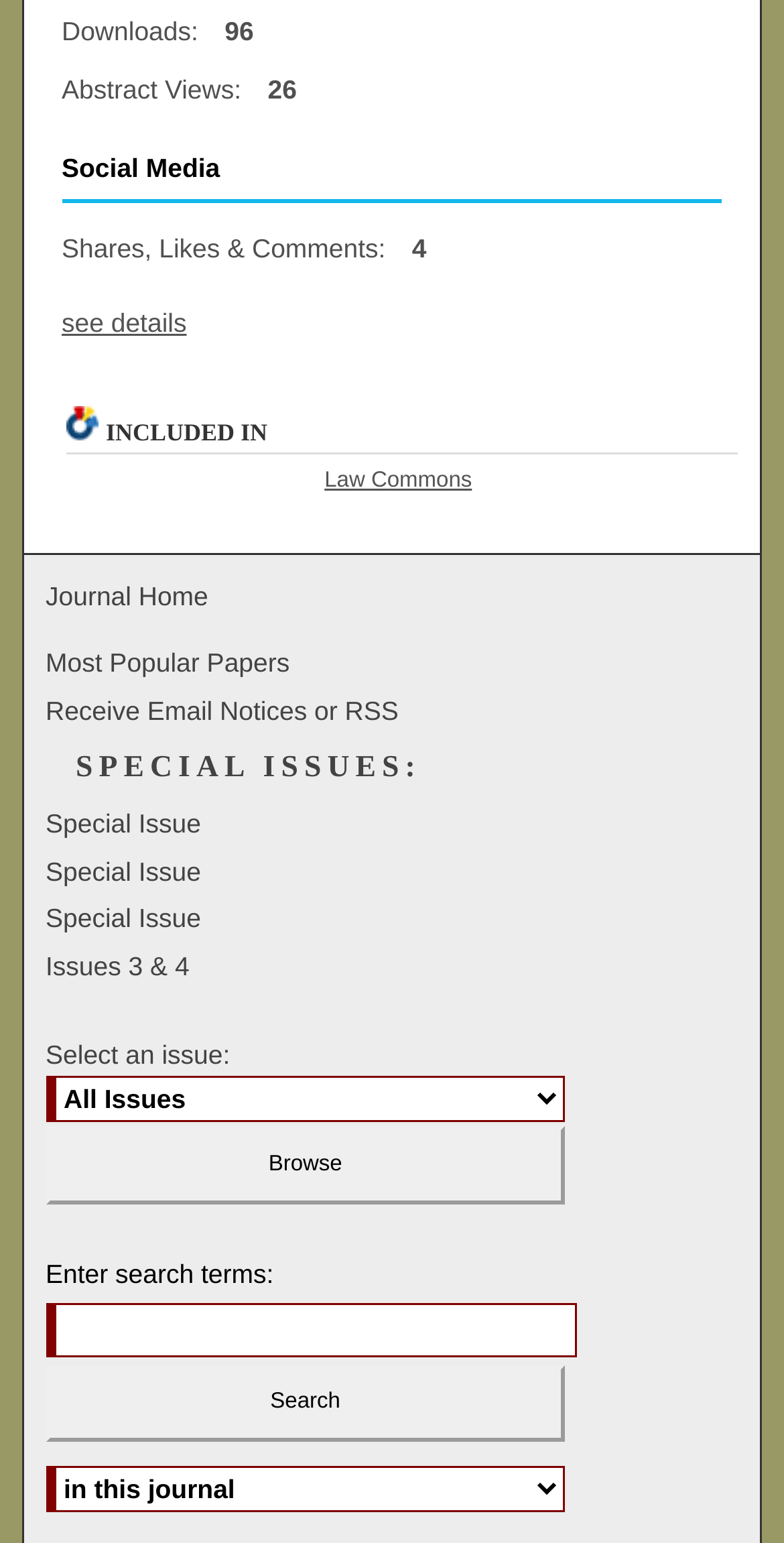Please mark the clickable region by giving the bounding box coordinates needed to complete this instruction: "View local news".

None